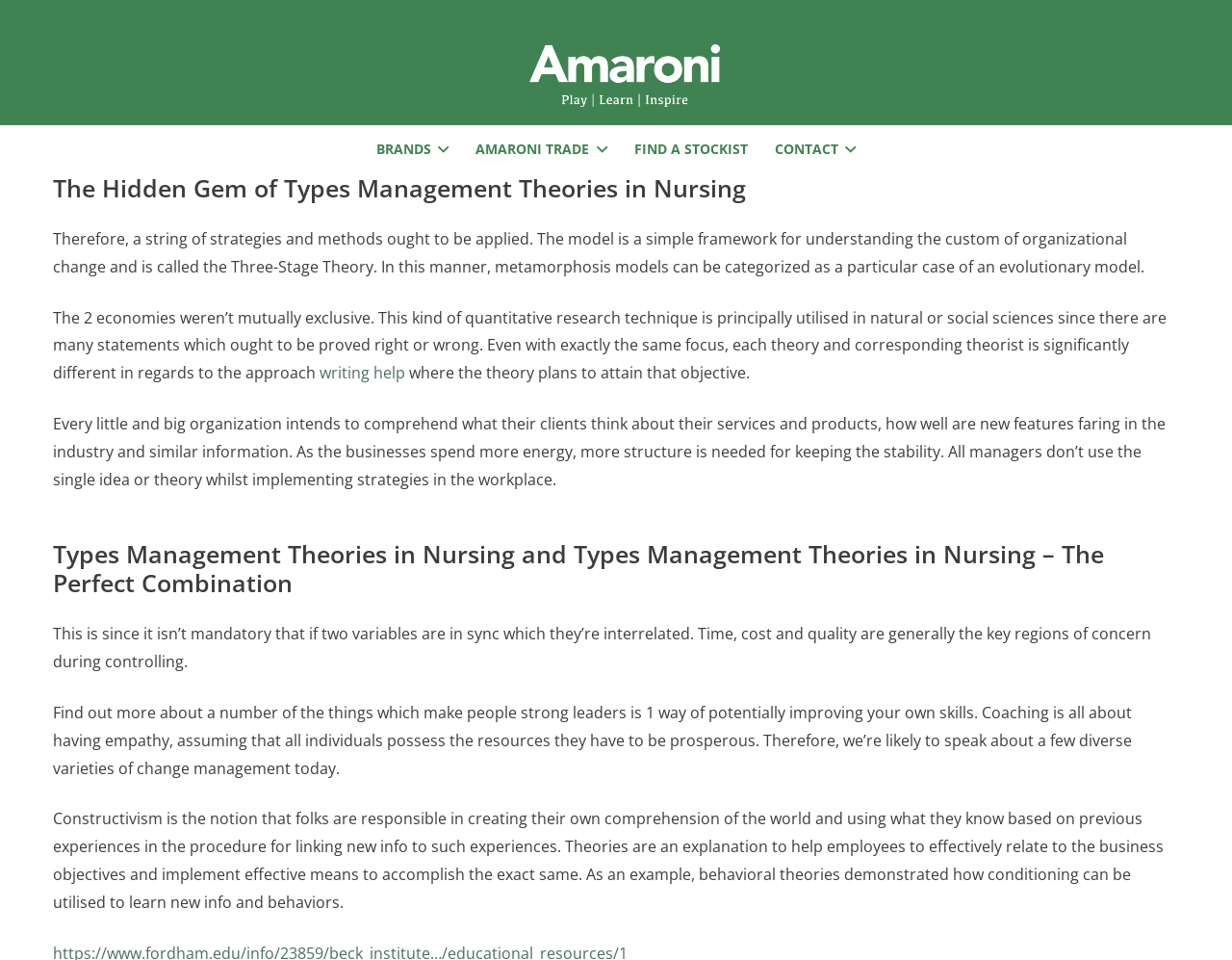Using the provided element description: "writing help", determine the bounding box coordinates of the corresponding UI element in the screenshot.

[0.259, 0.377, 0.329, 0.399]